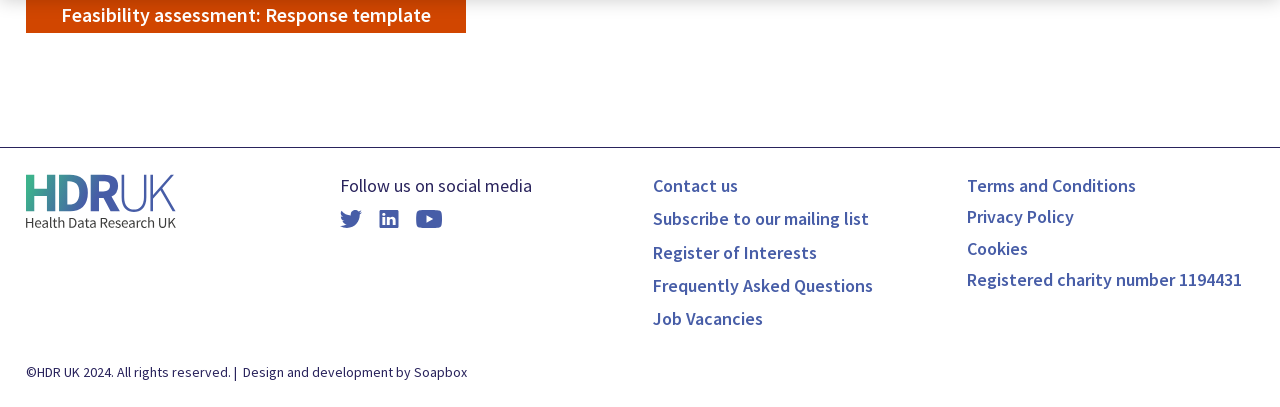Predict the bounding box coordinates for the UI element described as: "alt="HDR UK"". The coordinates should be four float numbers between 0 and 1, presented as [left, top, right, bottom].

[0.02, 0.427, 0.137, 0.56]